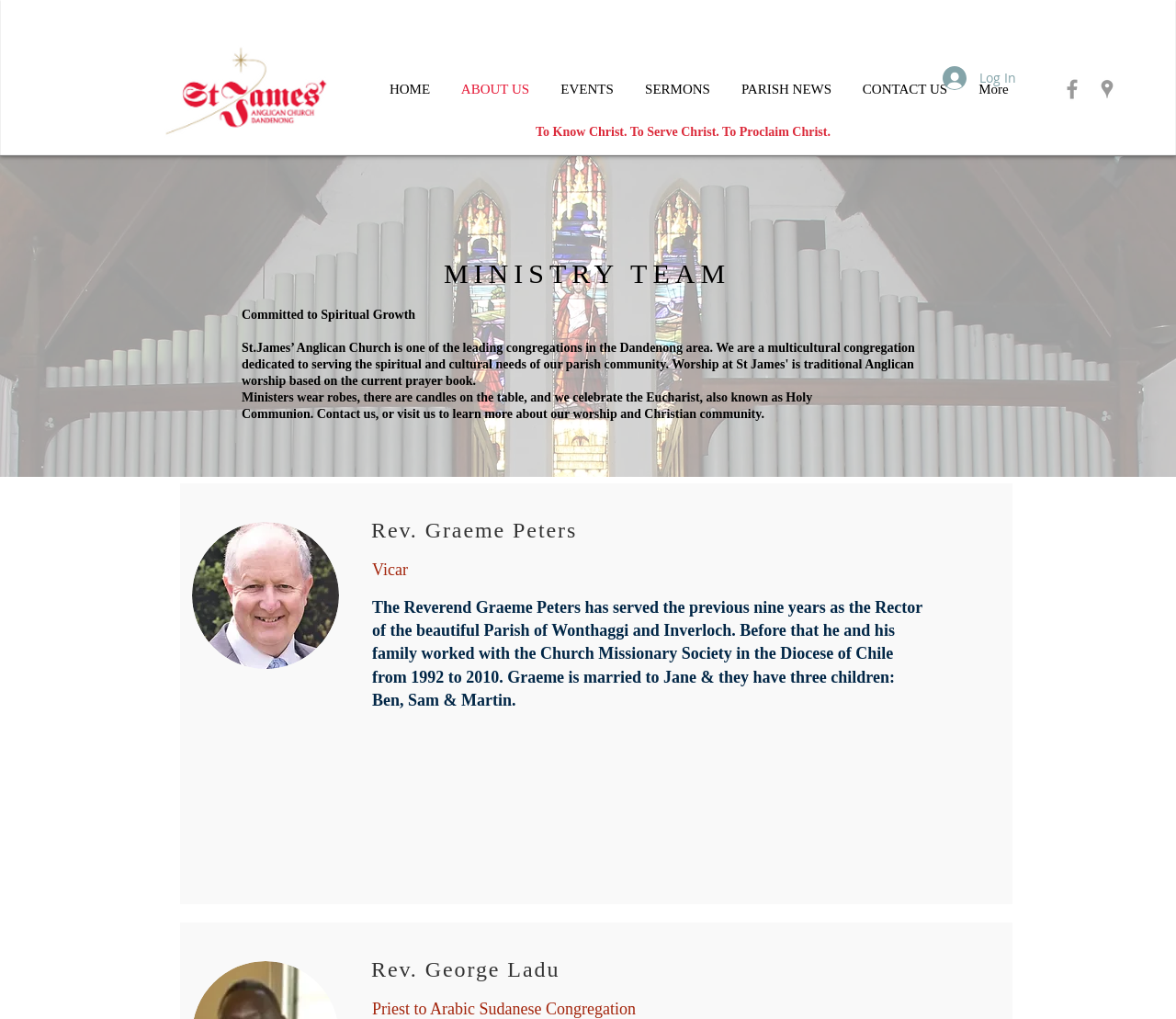Can you show the bounding box coordinates of the region to click on to complete the task described in the instruction: "Click the 'HOME' link"?

[0.318, 0.065, 0.379, 0.11]